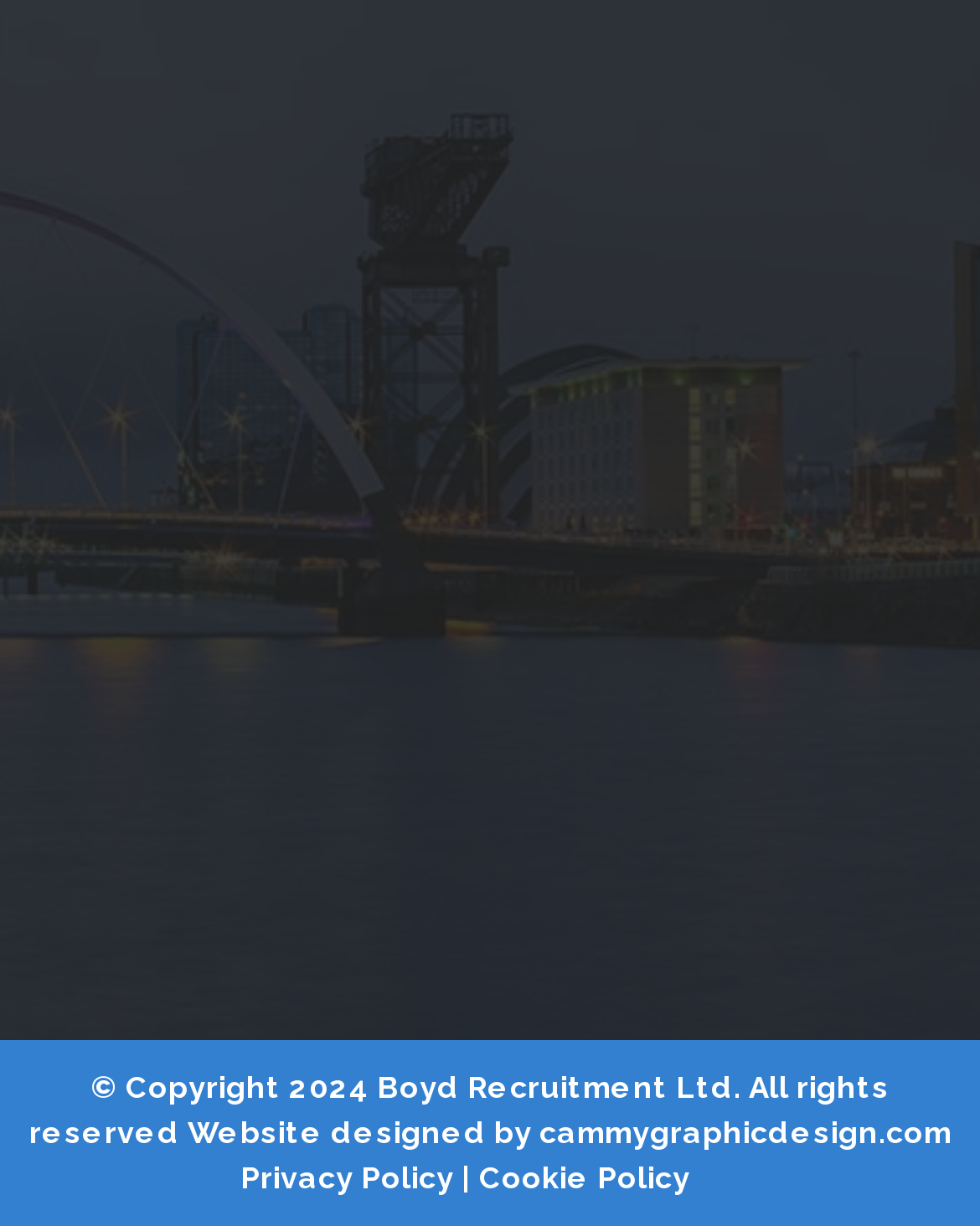Provide the bounding box coordinates for the specified HTML element described in this description: "Cookie Policy". The coordinates should be four float numbers ranging from 0 to 1, in the format [left, top, right, bottom].

[0.488, 0.946, 0.704, 0.974]